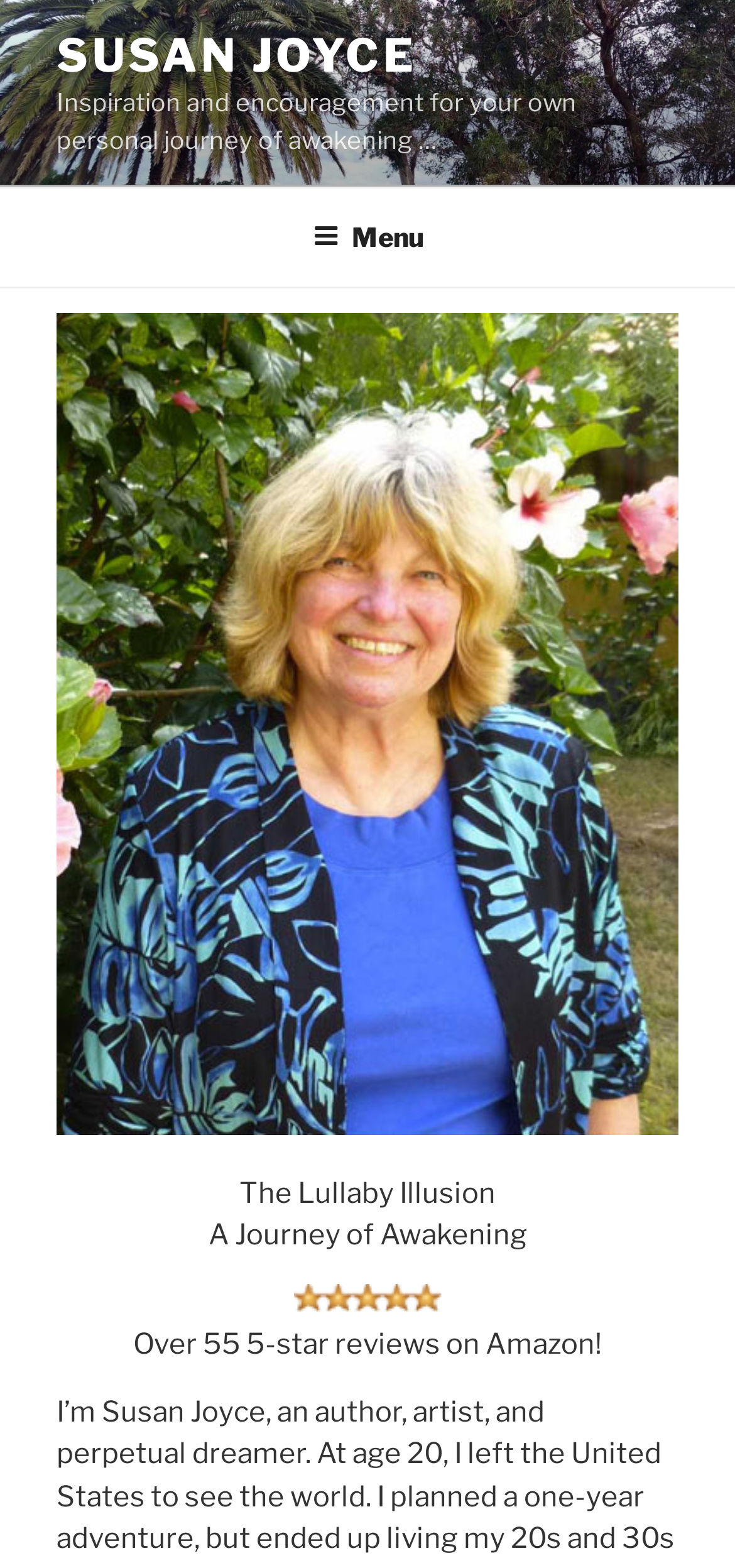Provide the bounding box for the UI element matching this description: "Home".

None